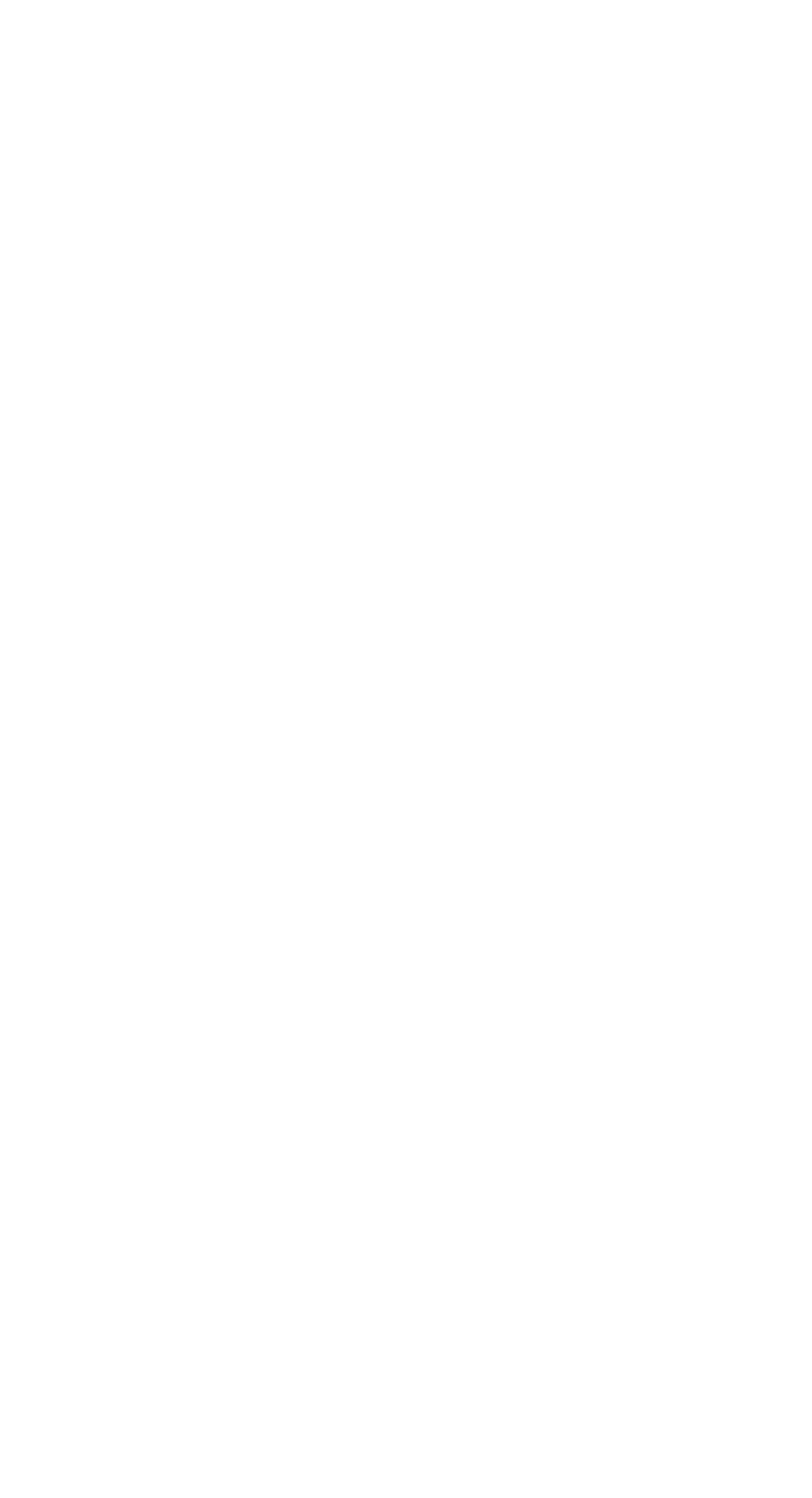What is the phone number of the office?
Please respond to the question with a detailed and well-explained answer.

The phone number of the office can be found at the top of the webpage, in the static text element 'Office: 01558 824271'.